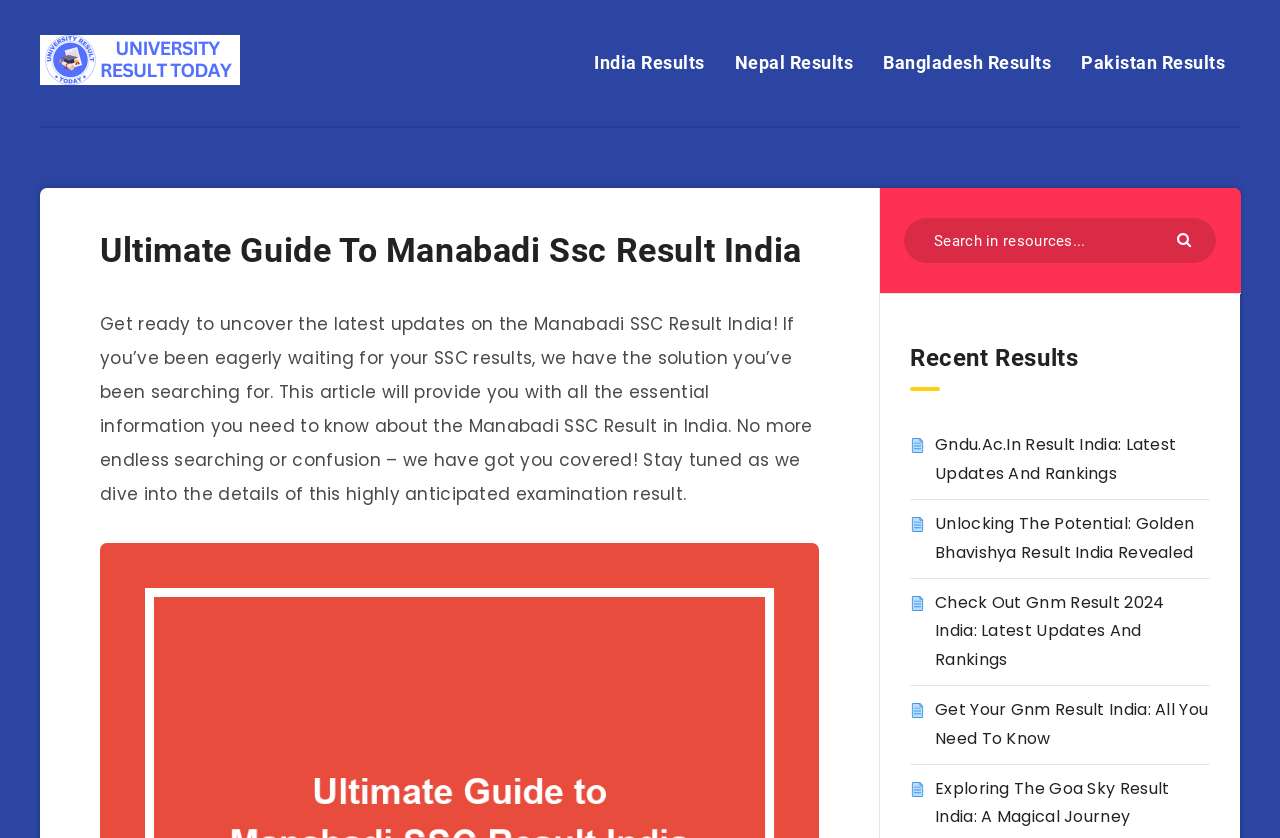How many recent result links are listed?
Look at the image and answer the question with a single word or phrase.

5